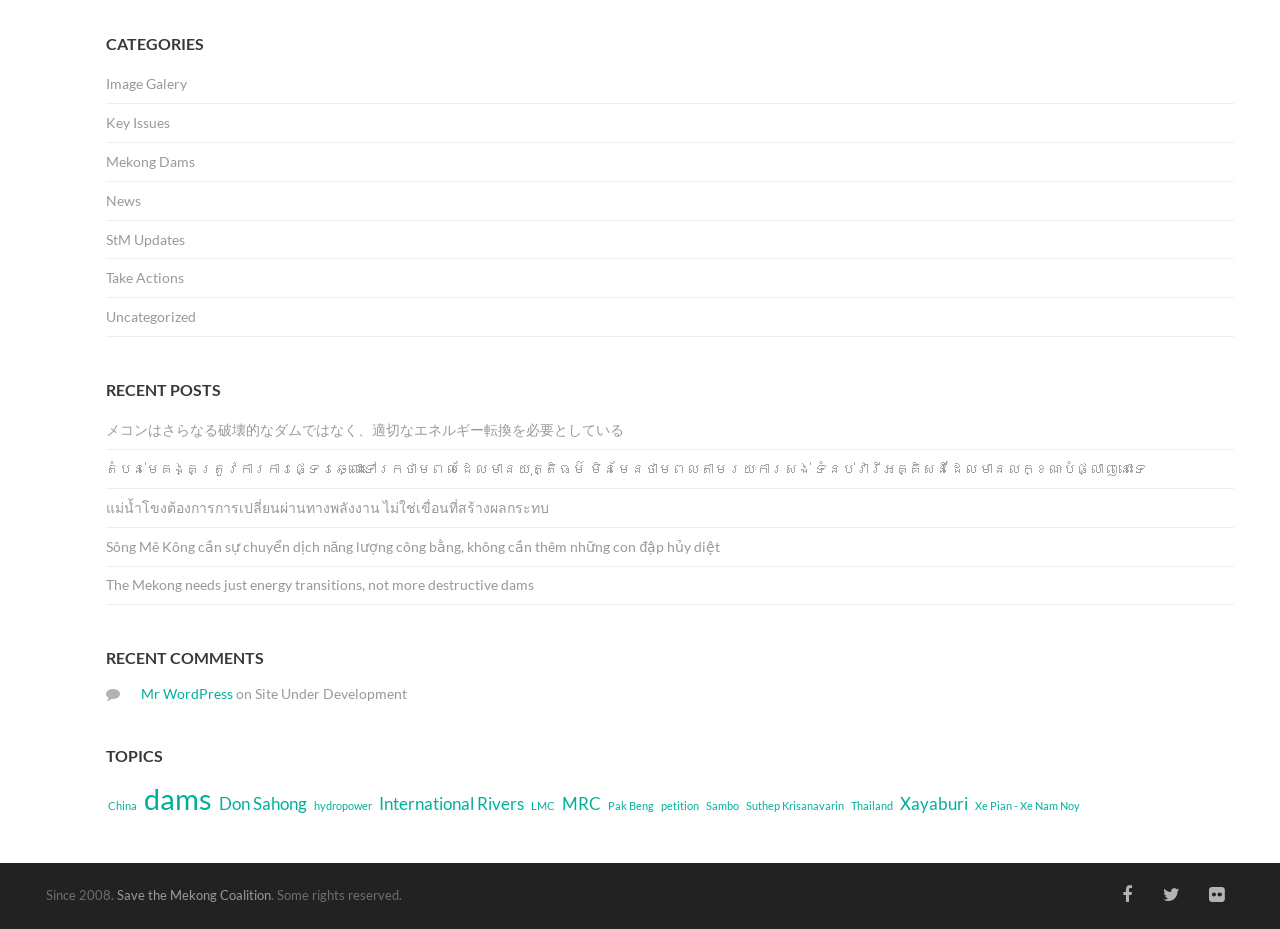Identify the bounding box coordinates necessary to click and complete the given instruction: "Visit Save the Mekong Coalition".

[0.091, 0.955, 0.211, 0.972]